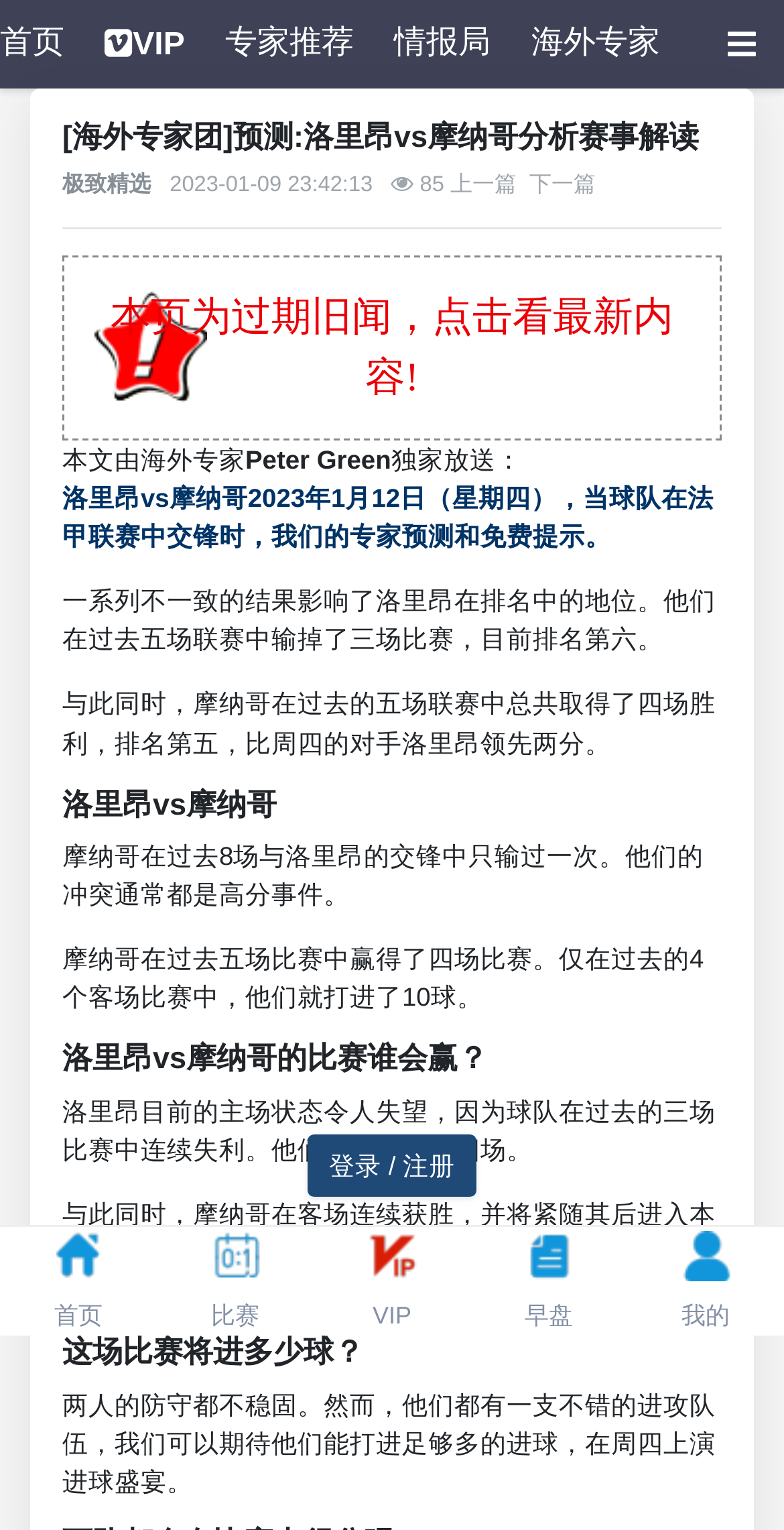What is the current ranking of 洛里昂?
Deliver a detailed and extensive answer to the question.

According to the webpage, 洛里昂 is currently ranked sixth in the league, having lost three out of their last five matches.